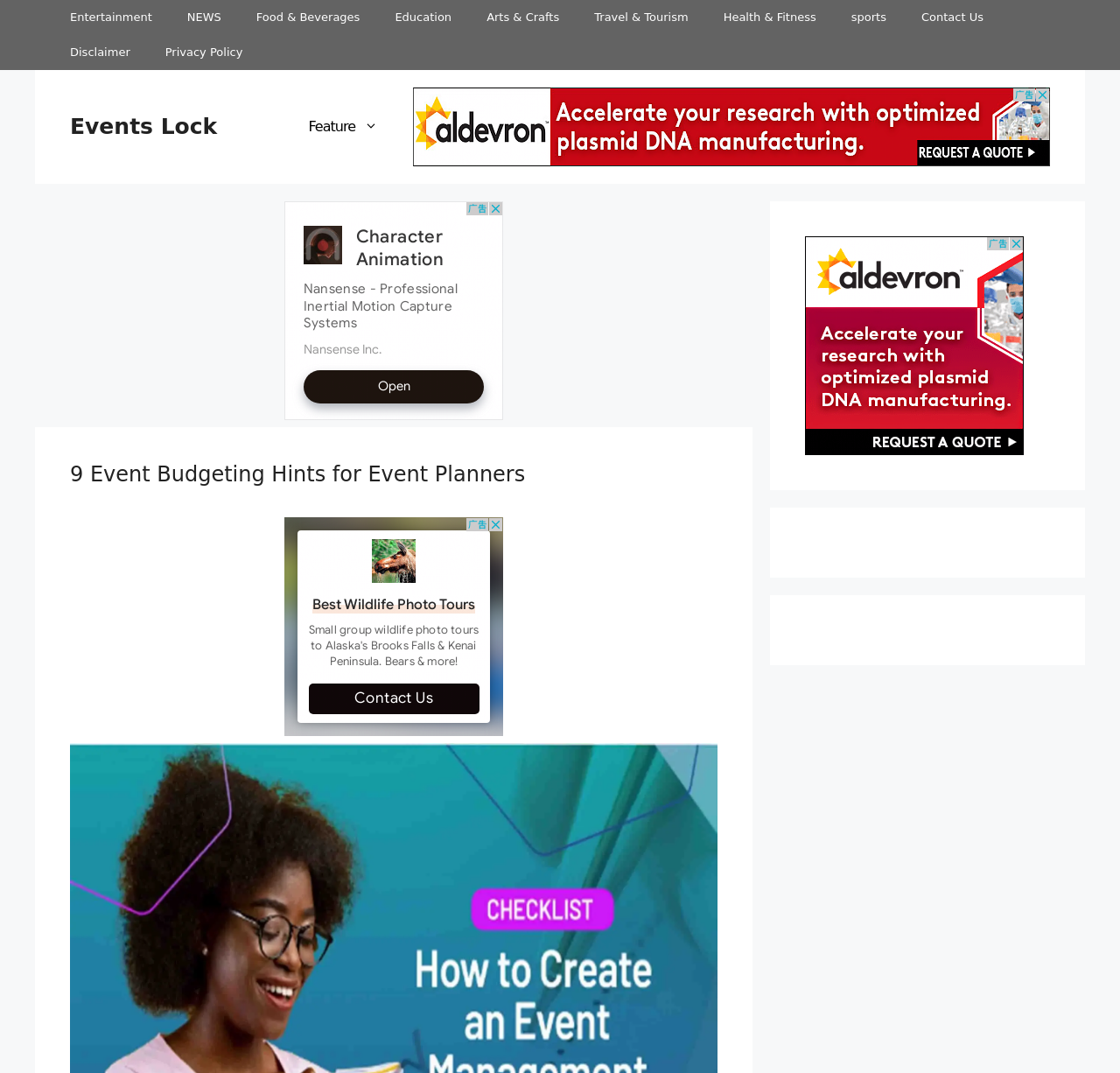Using the given description, provide the bounding box coordinates formatted as (top-left x, top-left y, bottom-right x, bottom-right y), with all values being floating point numbers between 0 and 1. Description: Contact Us

[0.807, 0.0, 0.894, 0.033]